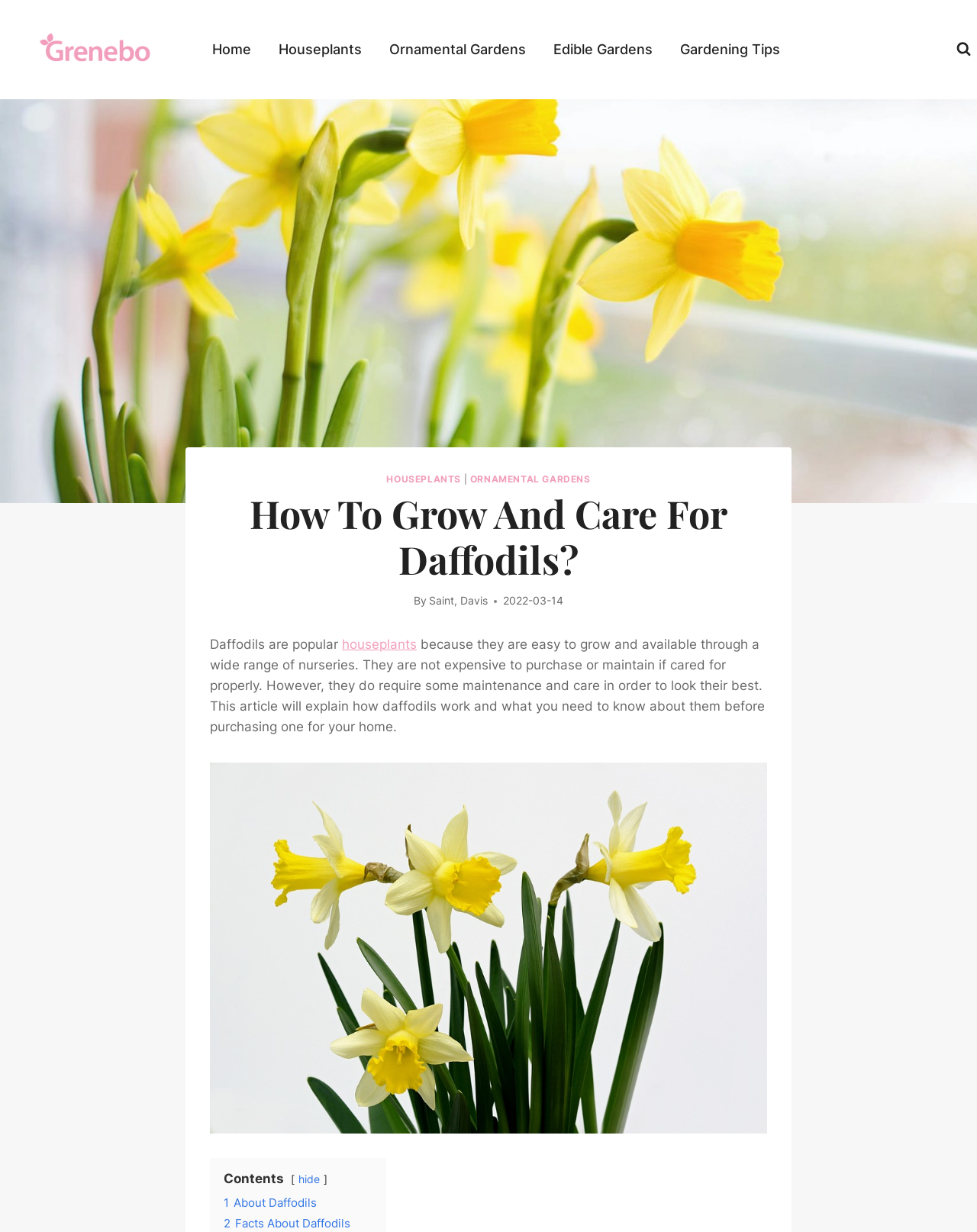Highlight the bounding box coordinates of the region I should click on to meet the following instruction: "read about houseplants".

[0.35, 0.516, 0.427, 0.529]